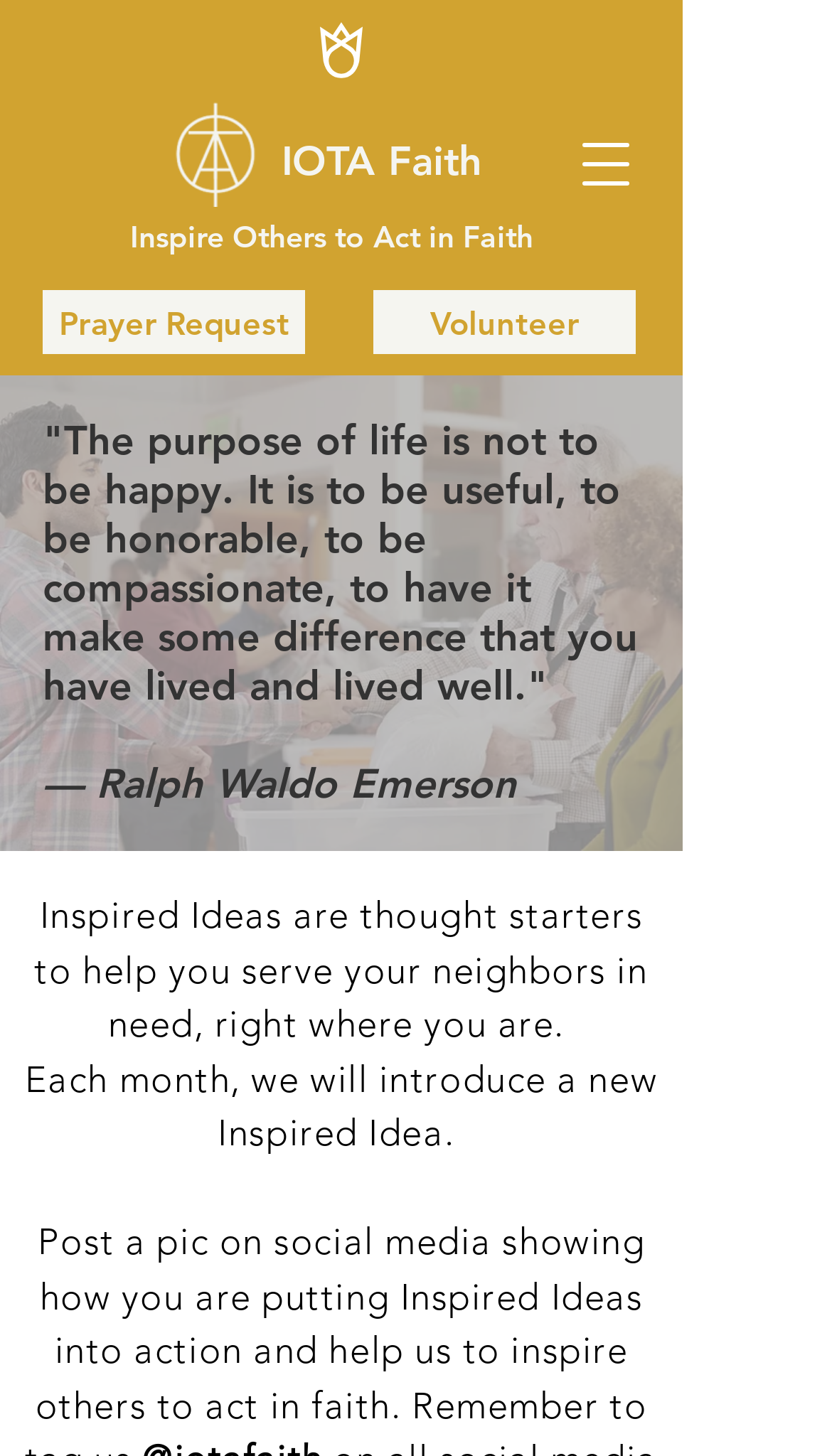Find the bounding box coordinates for the UI element that matches this description: "Volunteer".

[0.449, 0.199, 0.764, 0.243]